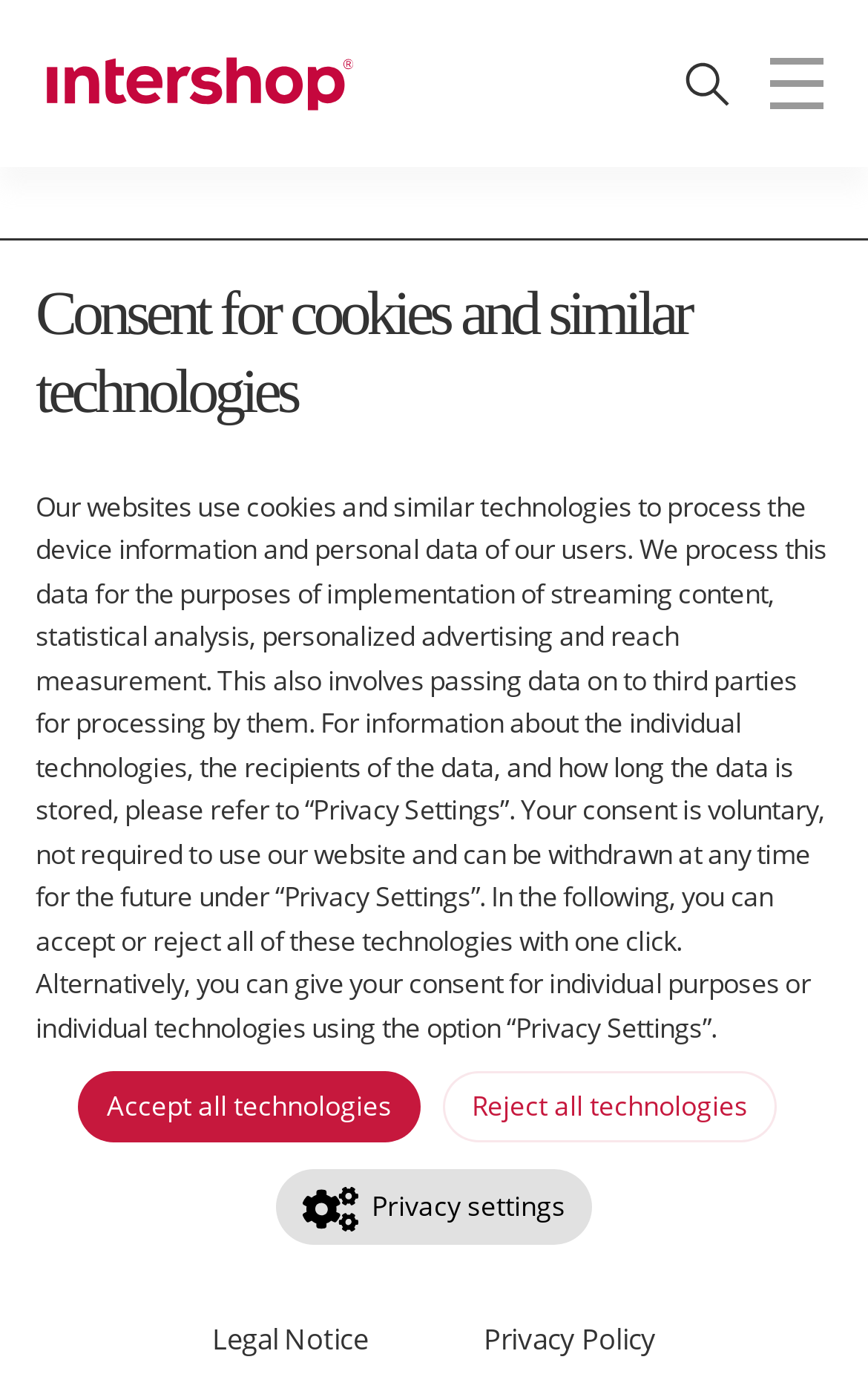Given the webpage screenshot and the description, determine the bounding box coordinates (top-left x, top-left y, bottom-right x, bottom-right y) that define the location of the UI element matching this description: parent_node: Recommended Pages

[0.897, 0.013, 0.979, 0.064]